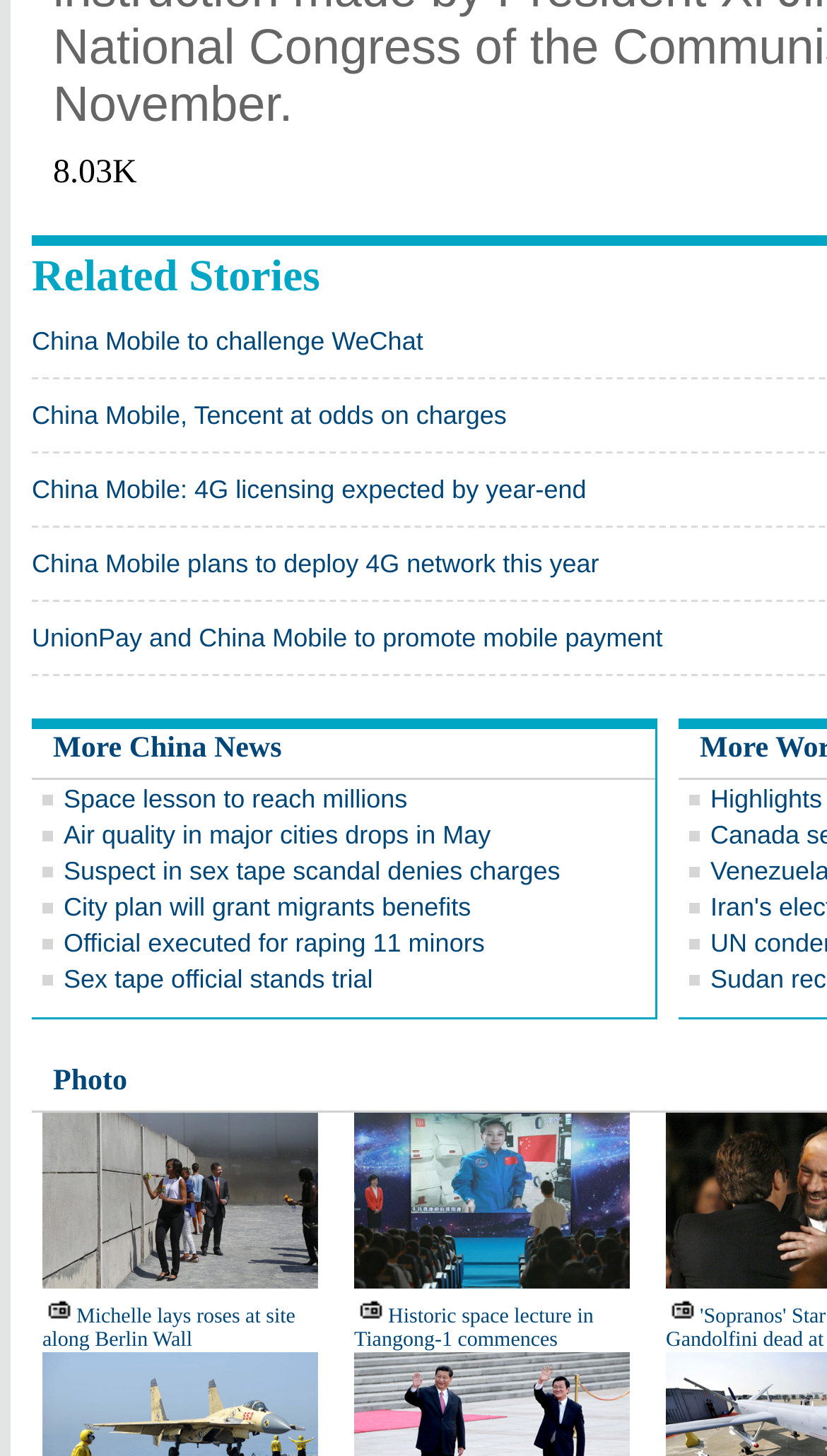Please identify the bounding box coordinates of the element I need to click to follow this instruction: "Open 'Michelle lays roses at site along Berlin Wall'".

[0.051, 0.897, 0.357, 0.929]